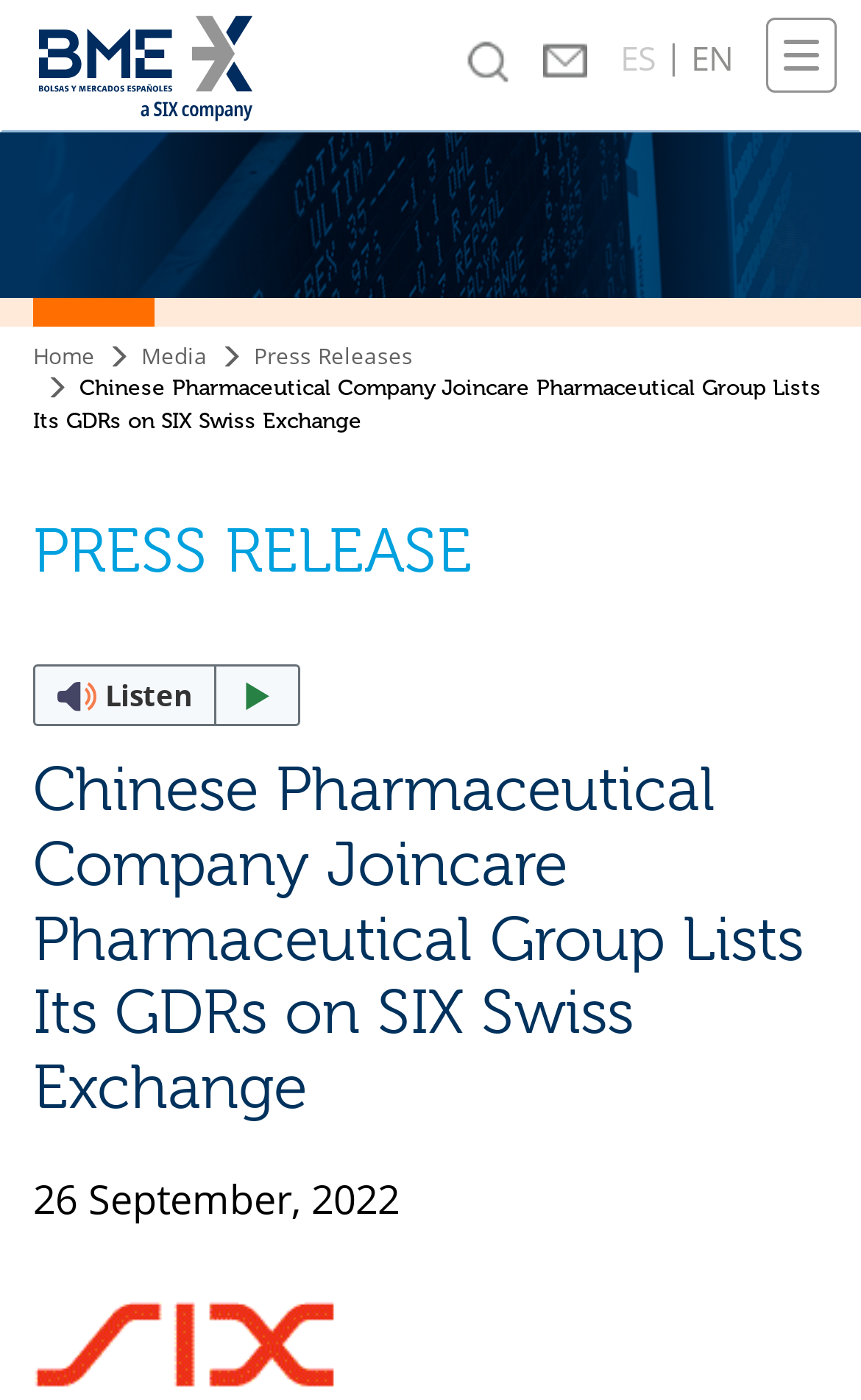Respond concisely with one word or phrase to the following query:
What is the name of the stock exchange logo?

Bolsas y Mercados Españoles